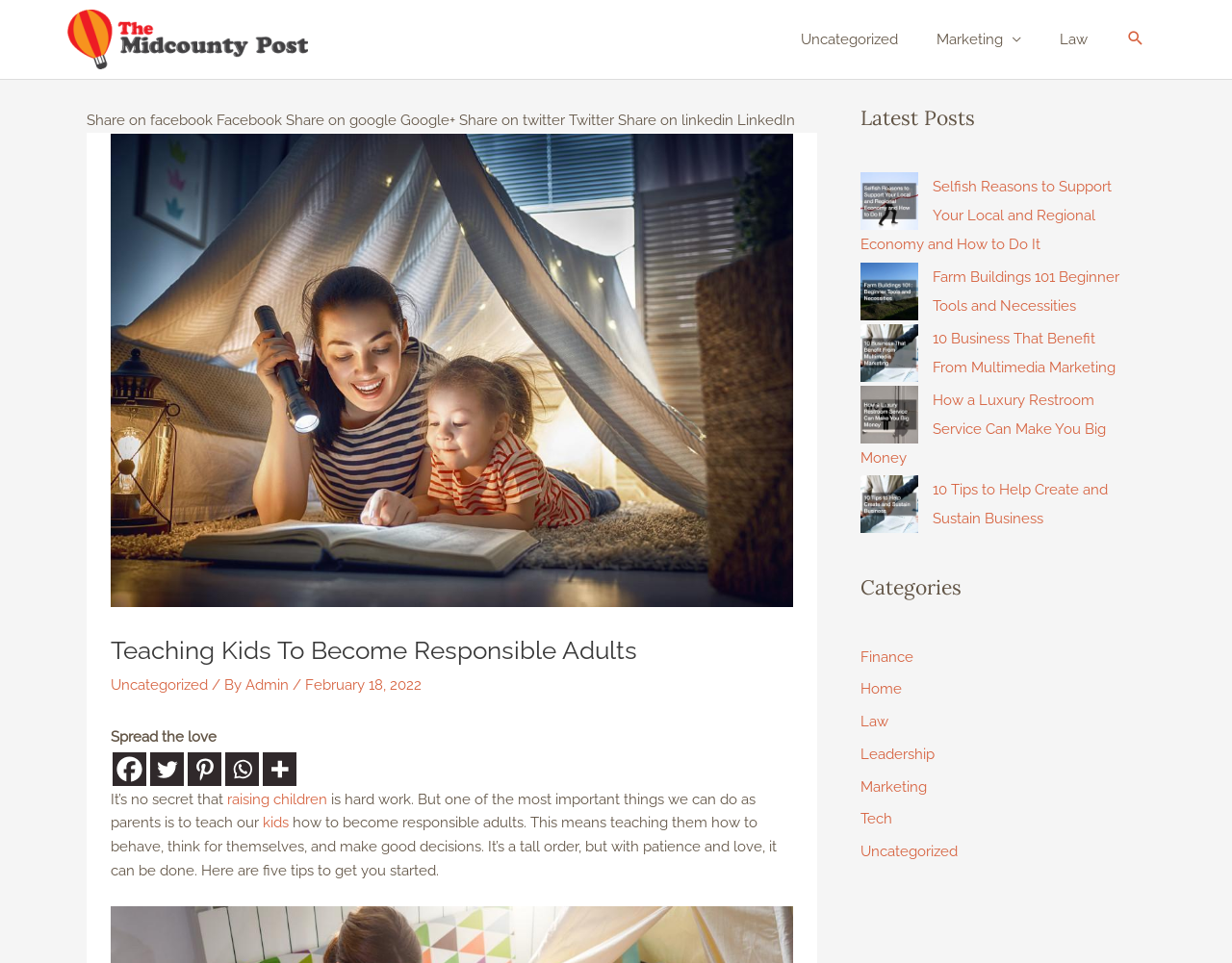Mark the bounding box of the element that matches the following description: "alt="The Midcounty Post"".

[0.055, 0.031, 0.25, 0.049]